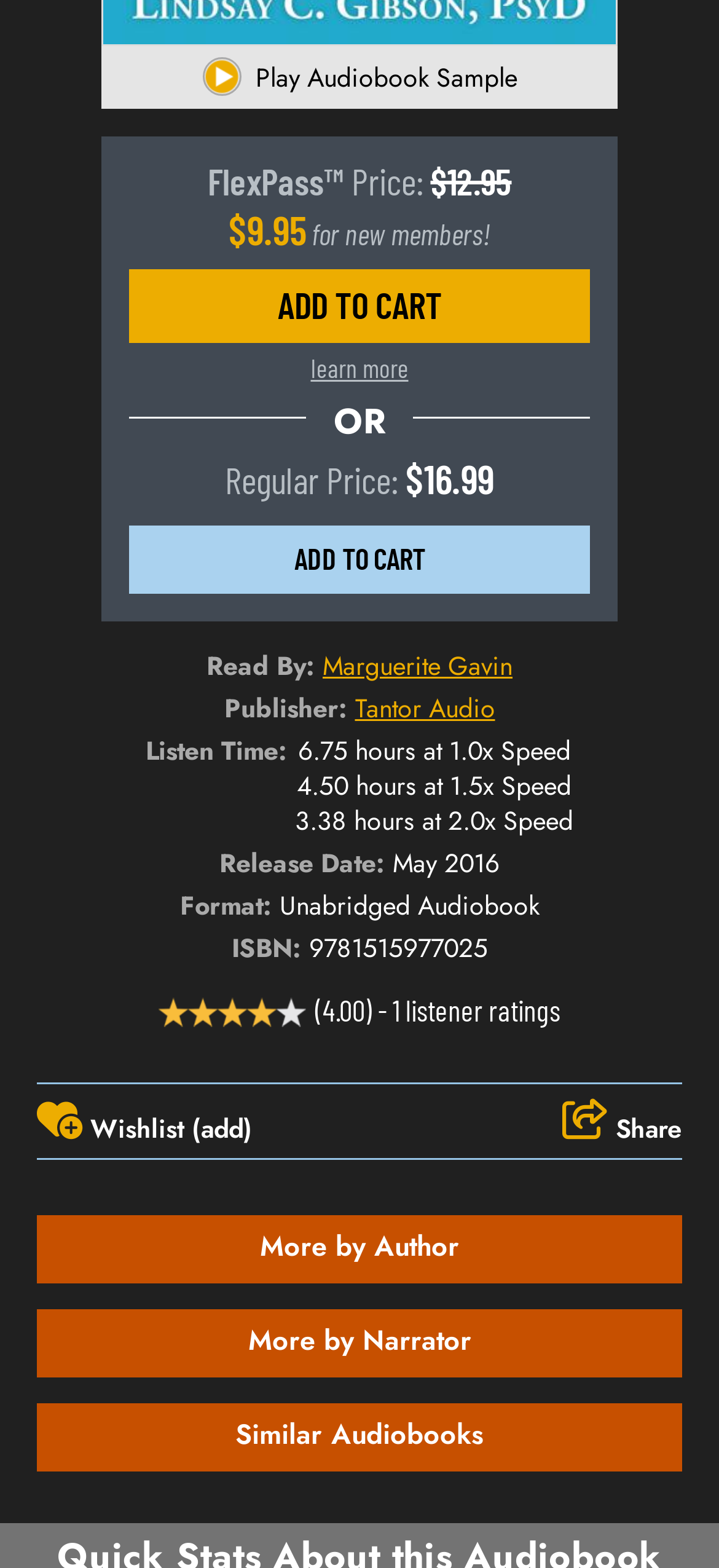What is the average rating of this audiobook?
Look at the screenshot and provide an in-depth answer.

The average rating of this audiobook can be found by looking at the rating icons, which show 4 out of 5 stars. This is also confirmed by the text '(4.00)'.